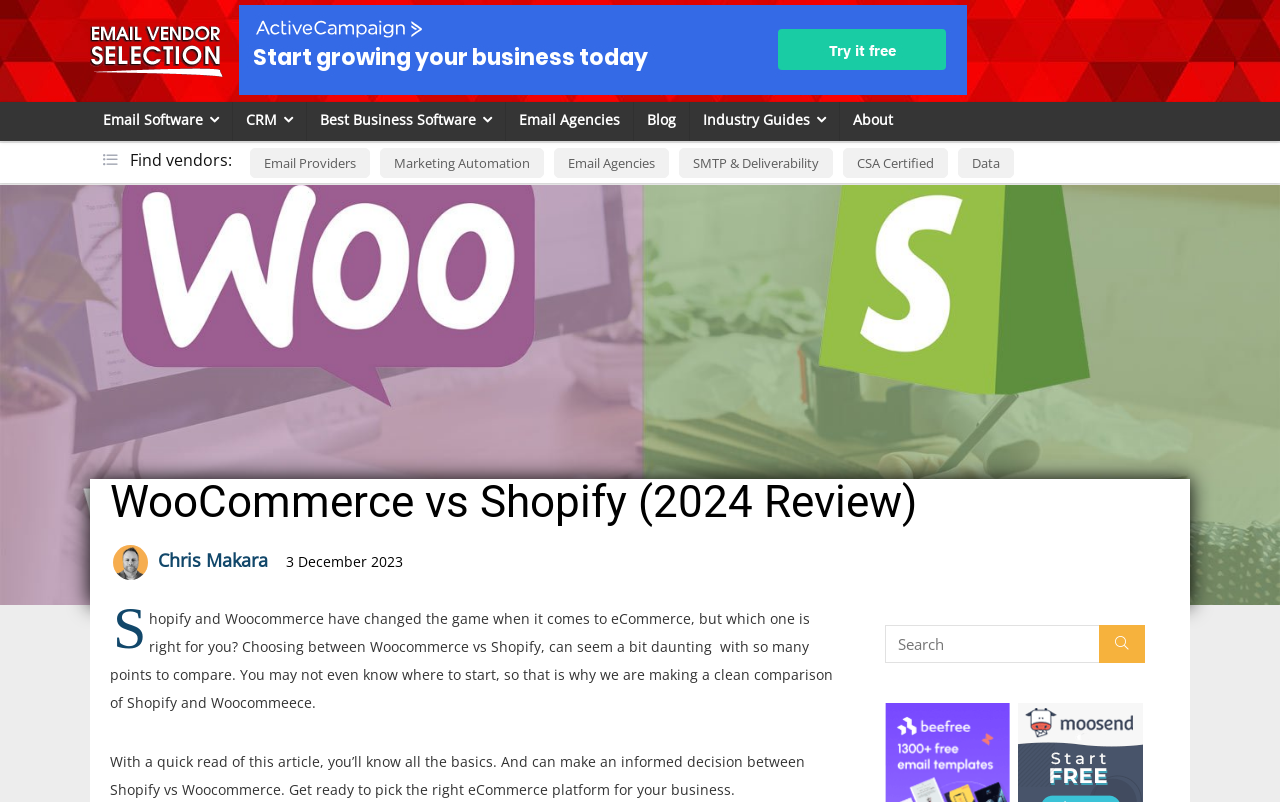Please identify the bounding box coordinates of the region to click in order to complete the task: "Search for something". The coordinates must be four float numbers between 0 and 1, specified as [left, top, right, bottom].

[0.691, 0.779, 0.895, 0.827]